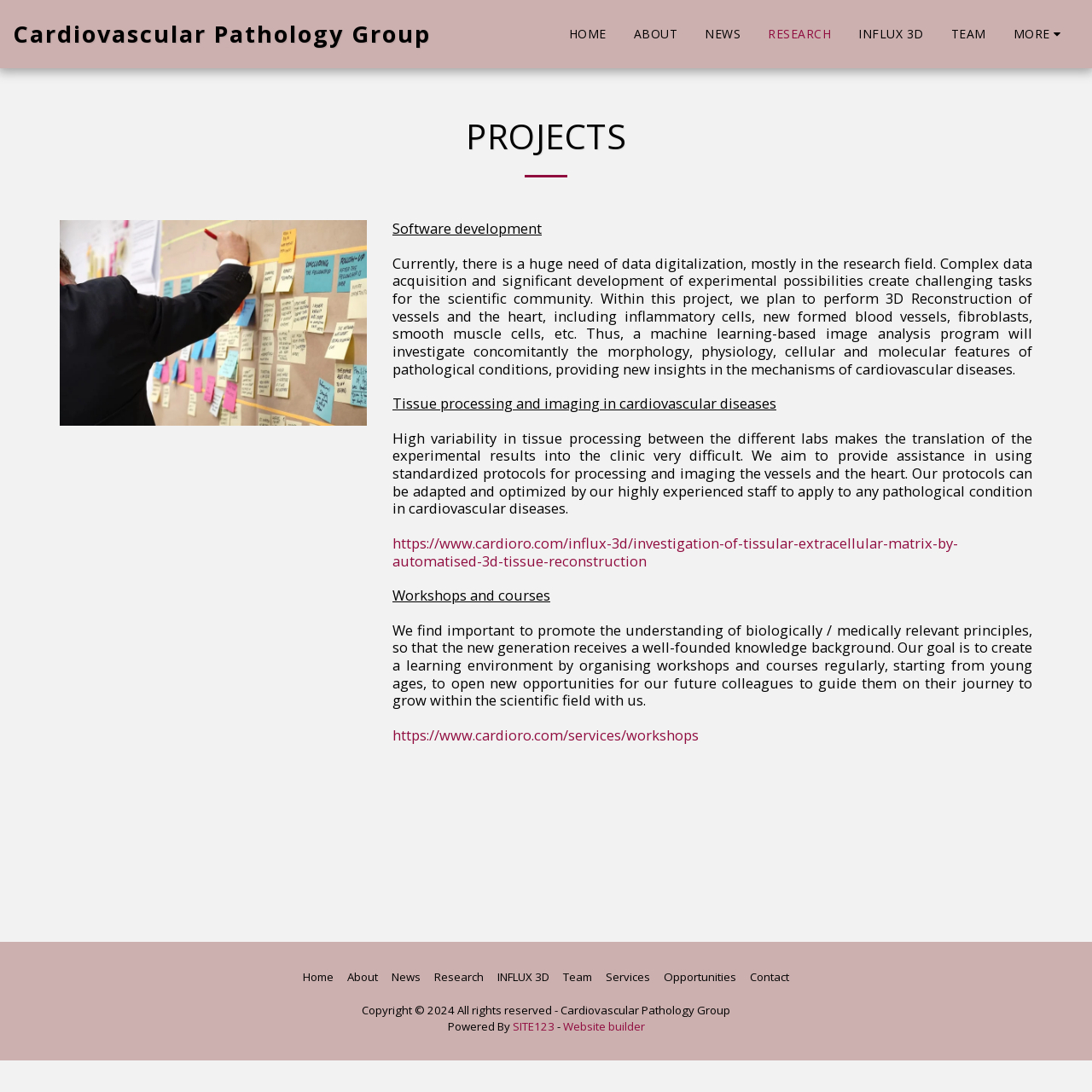Please identify the coordinates of the bounding box that should be clicked to fulfill this instruction: "Check the Copyright information".

[0.331, 0.918, 0.513, 0.932]